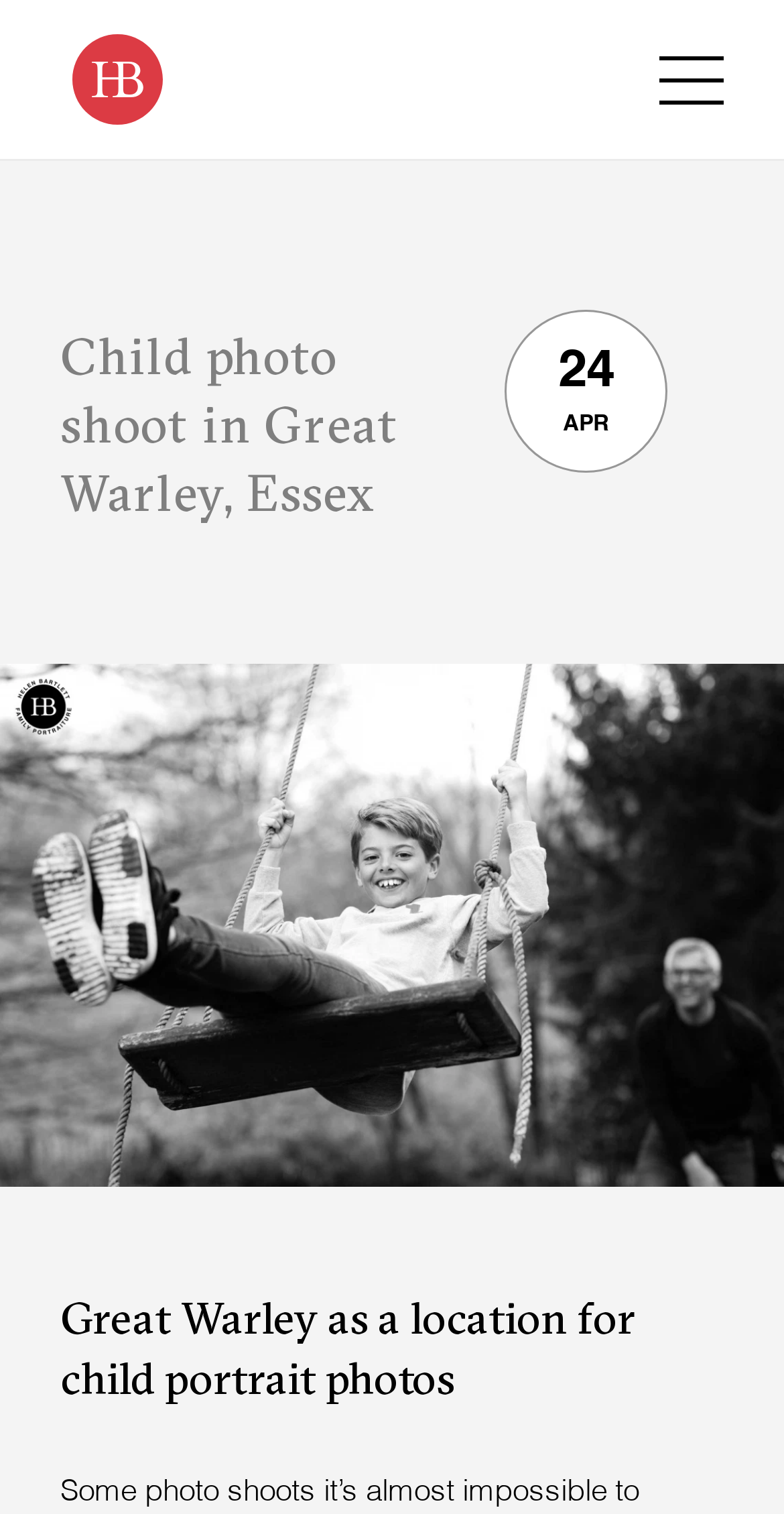Please reply with a single word or brief phrase to the question: 
What is the photographer's name?

Helen Bartlett